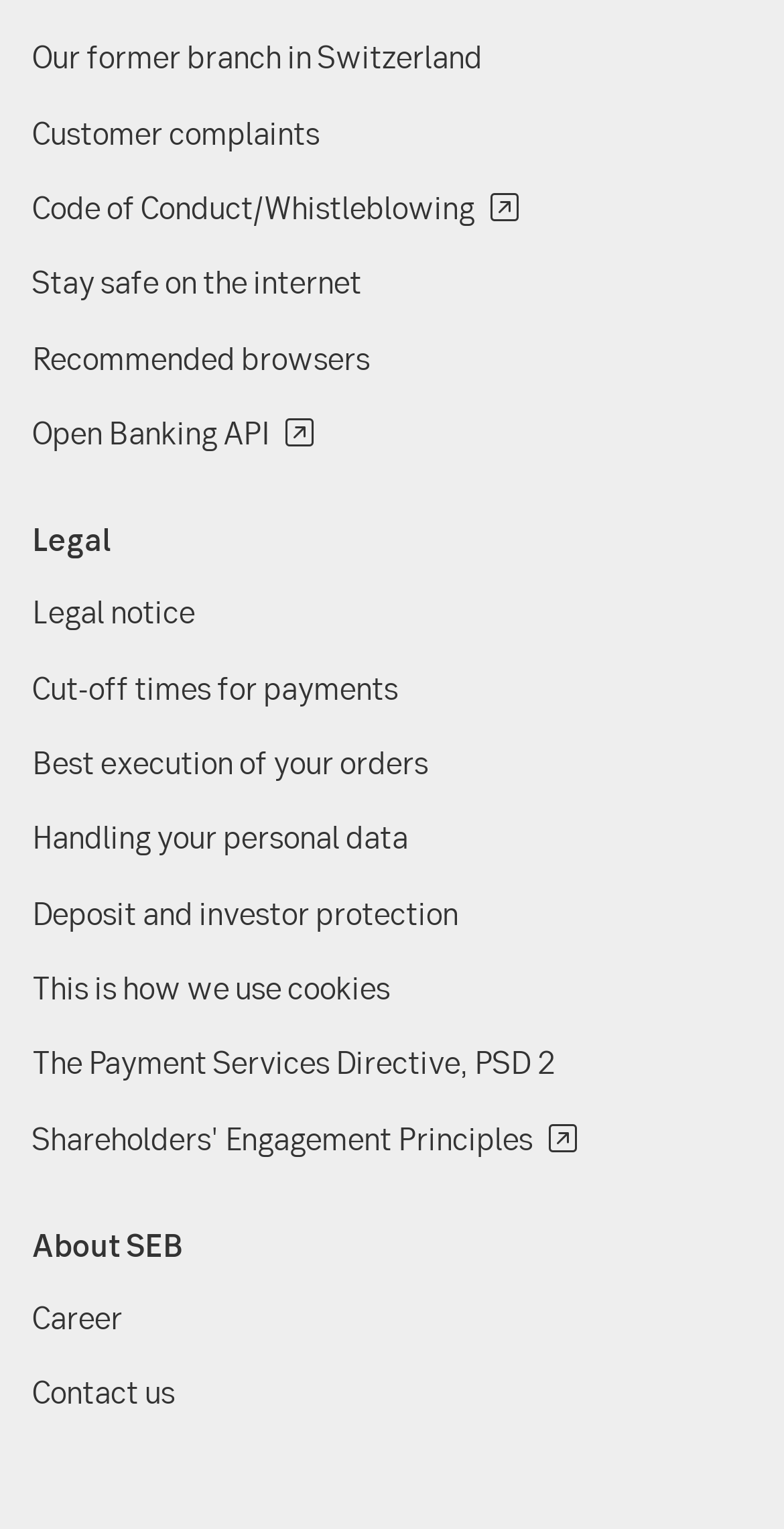Predict the bounding box coordinates for the UI element described as: "Deposit and investor protection". The coordinates should be four float numbers between 0 and 1, presented as [left, top, right, bottom].

[0.041, 0.583, 0.585, 0.61]